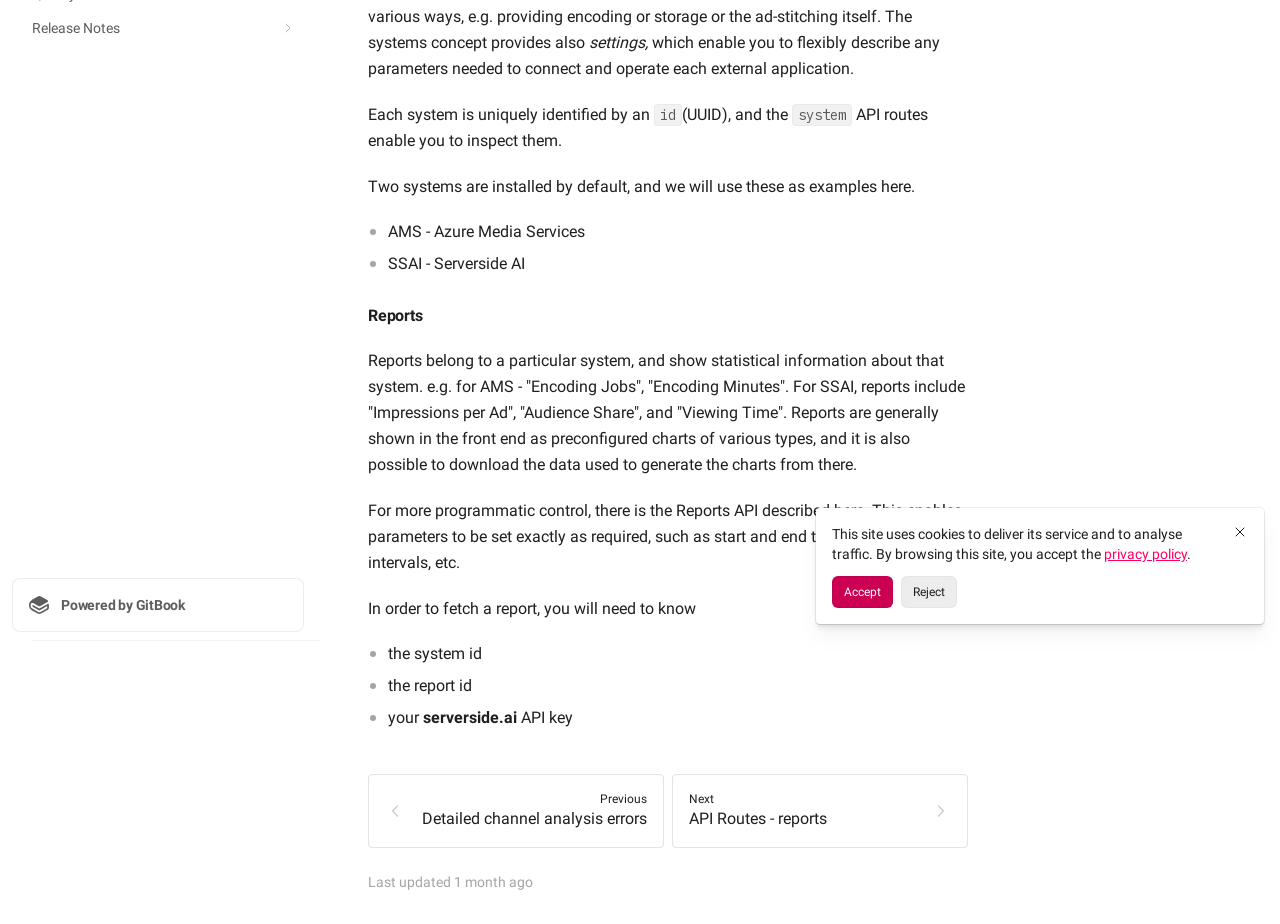Determine the bounding box of the UI component based on this description: "Antheraea polyphemus (Polyphemus Moth)". The bounding box coordinates should be four float values between 0 and 1, i.e., [left, top, right, bottom].

None